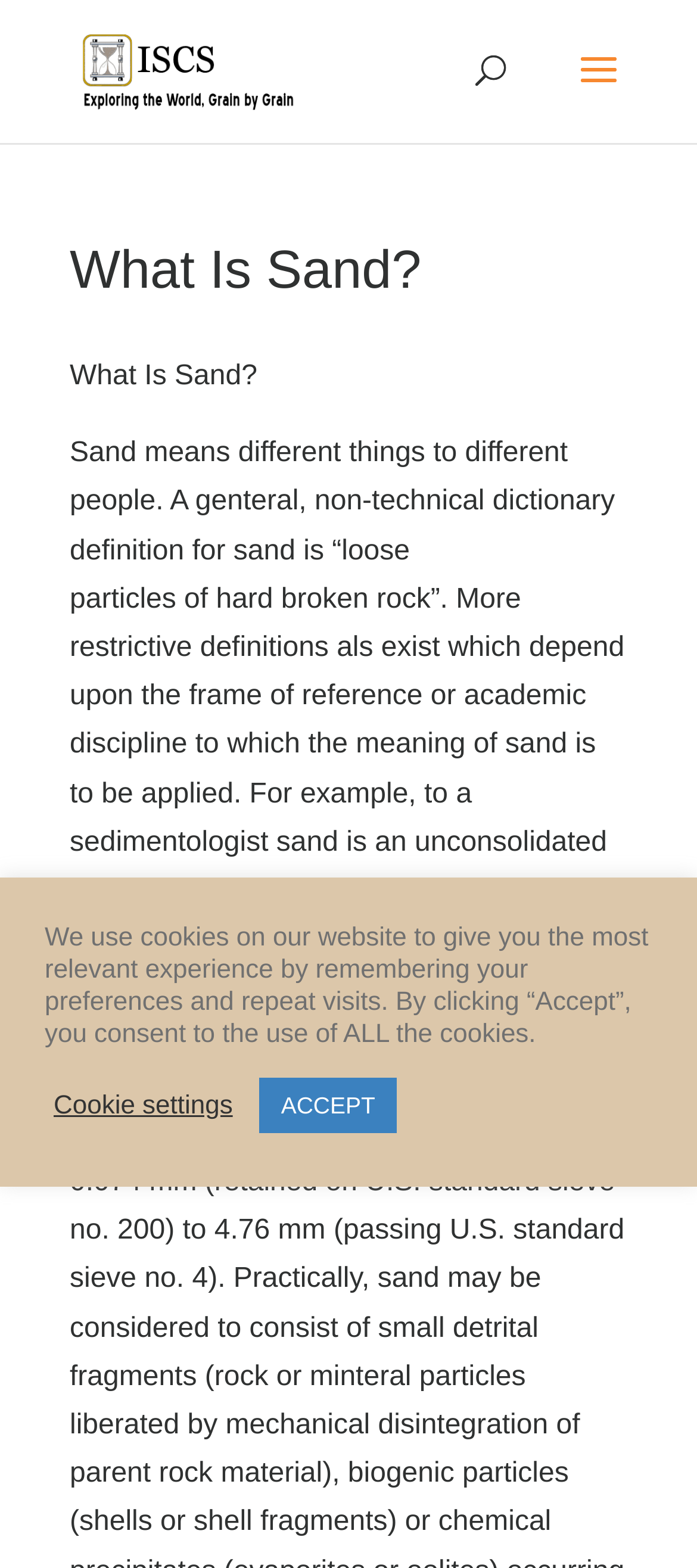Refer to the image and offer a detailed explanation in response to the question: How many buttons are there in the cookie section?

In the cookie section, there are two buttons, 'Cookie settings' and 'ACCEPT', which are indicated by the button elements with bounding boxes of [0.077, 0.695, 0.334, 0.715] and [0.372, 0.687, 0.569, 0.723] respectively.